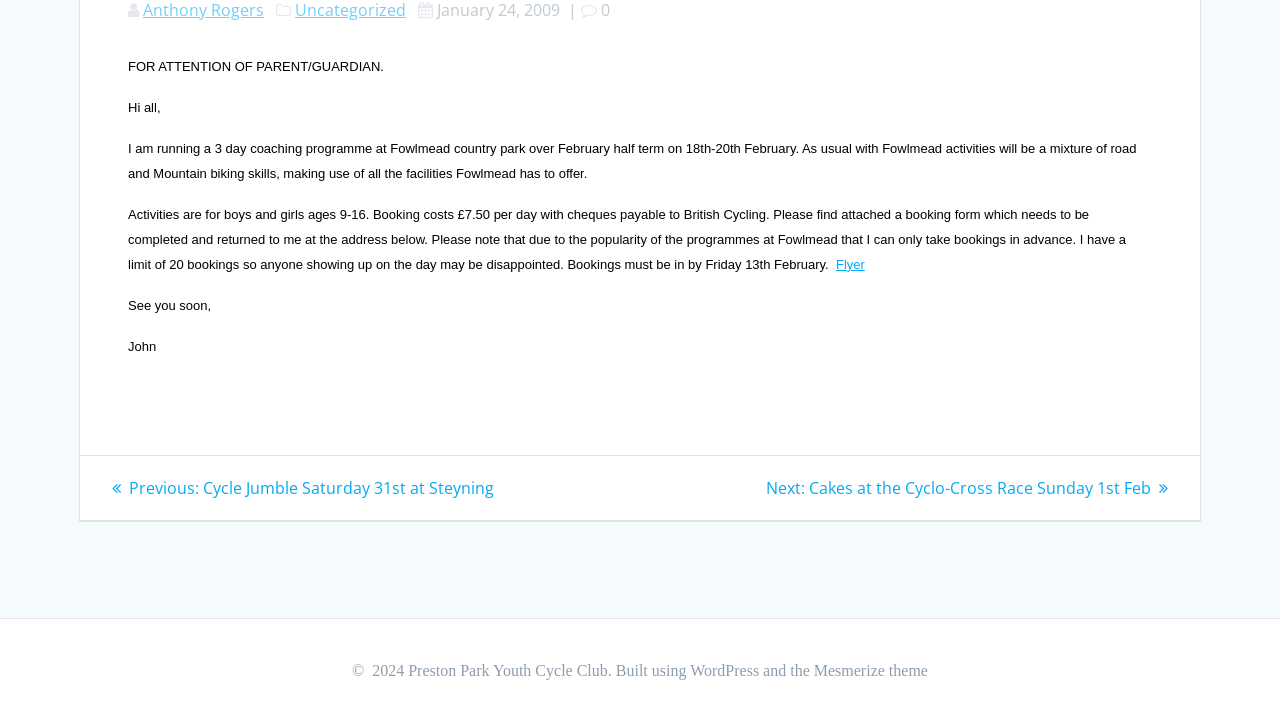Identify the coordinates of the bounding box for the element described below: "Mesmerize theme". Return the coordinates as four float numbers between 0 and 1: [left, top, right, bottom].

[0.636, 0.915, 0.725, 0.939]